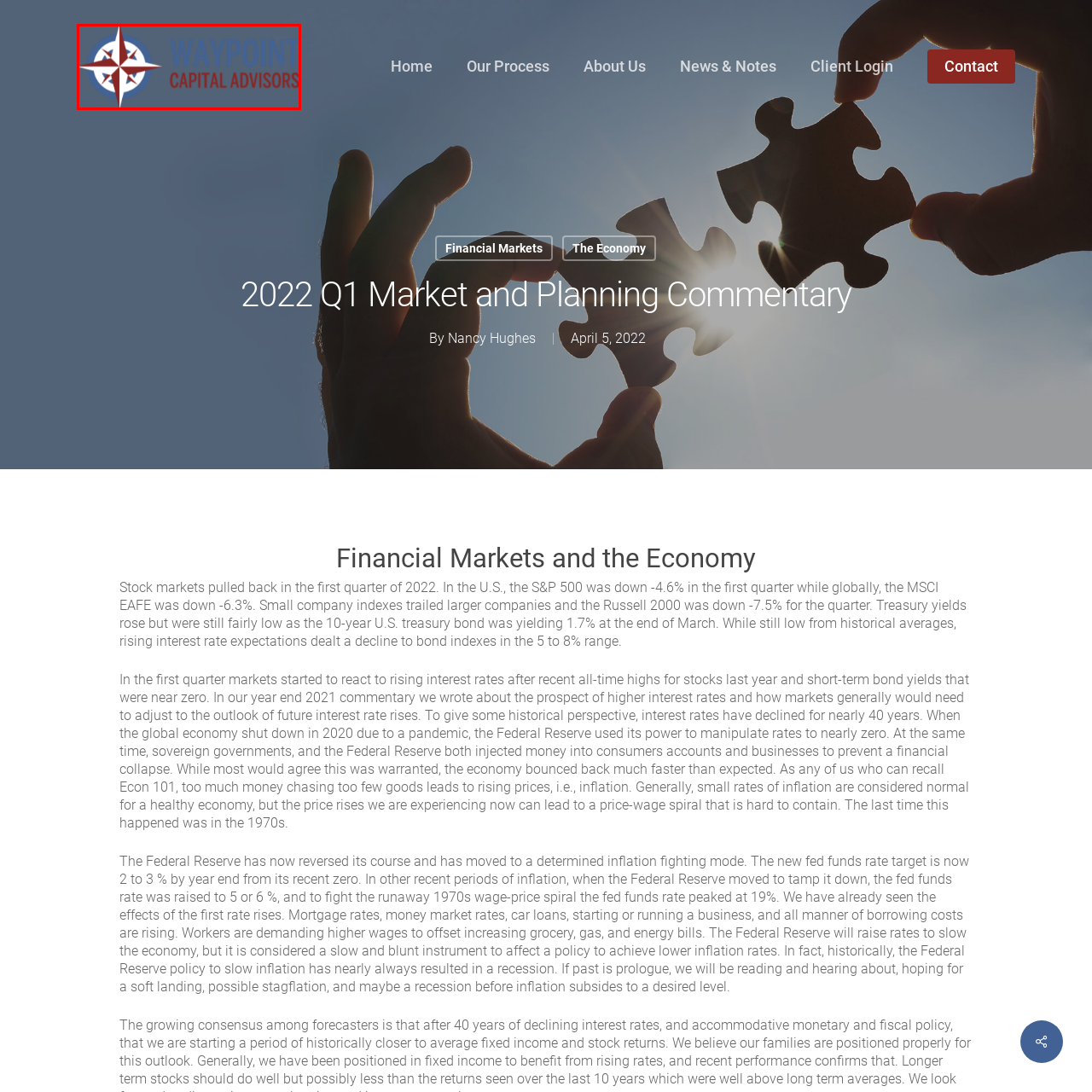What is the color of the circular band surrounding the compass? Look at the image outlined by the red bounding box and provide a succinct answer in one word or a brief phrase.

blue